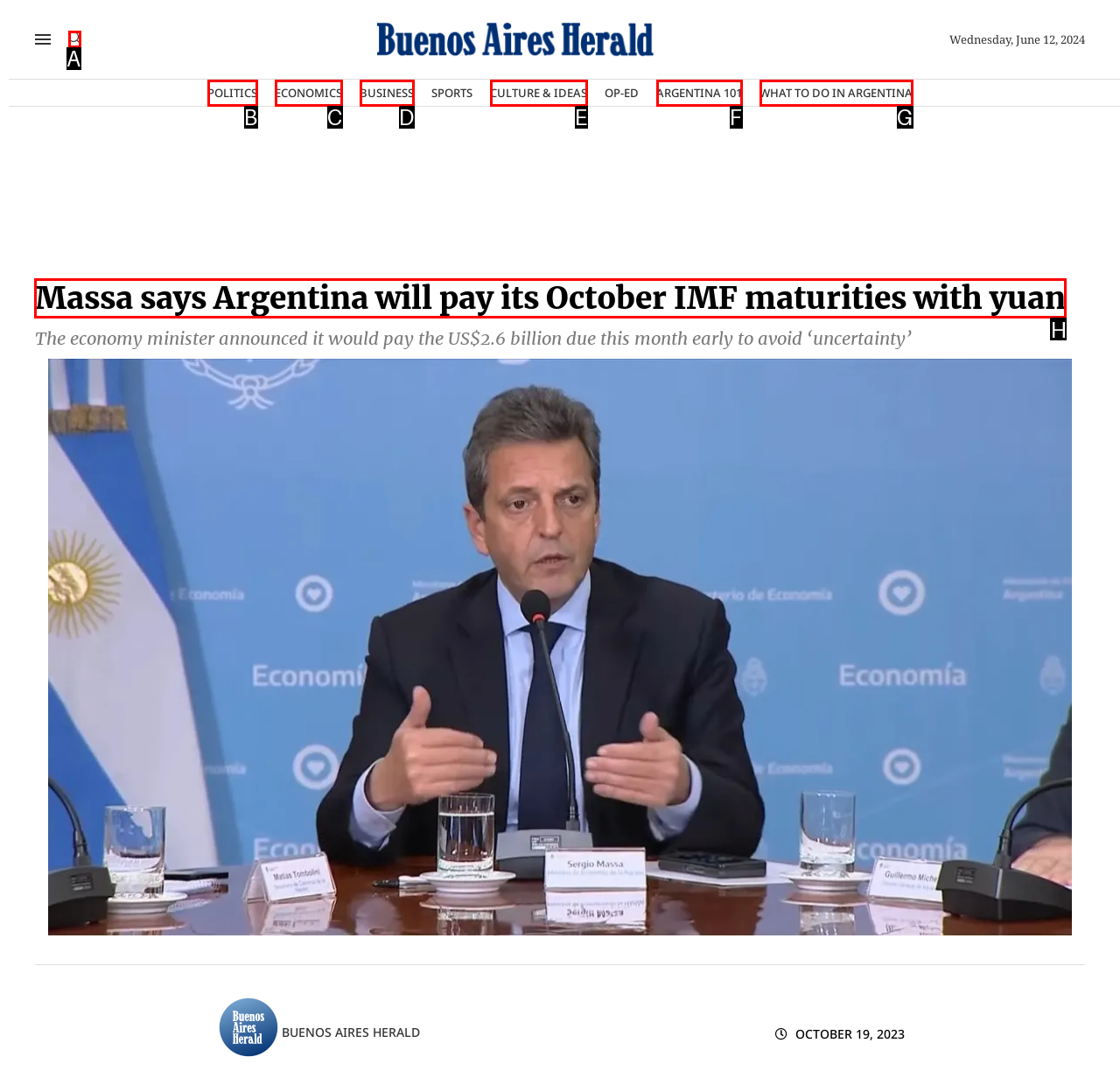Choose the letter of the UI element necessary for this task: Read the privacy policy
Answer with the correct letter.

None